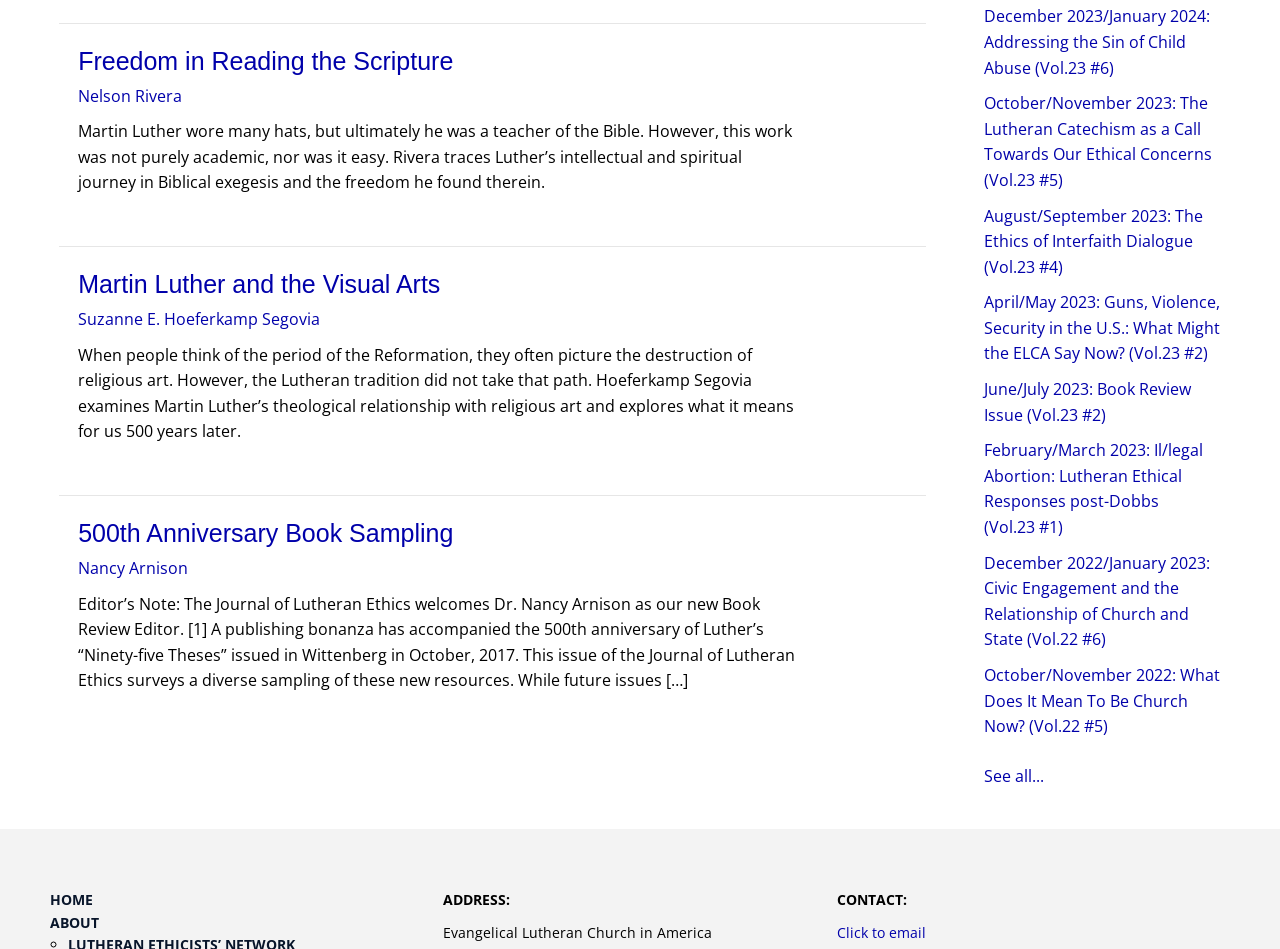For the following element description, predict the bounding box coordinates in the format (top-left x, top-left y, bottom-right x, bottom-right y). All values should be floating point numbers between 0 and 1. Description: Freedom in Reading the Scripture

[0.061, 0.049, 0.354, 0.079]